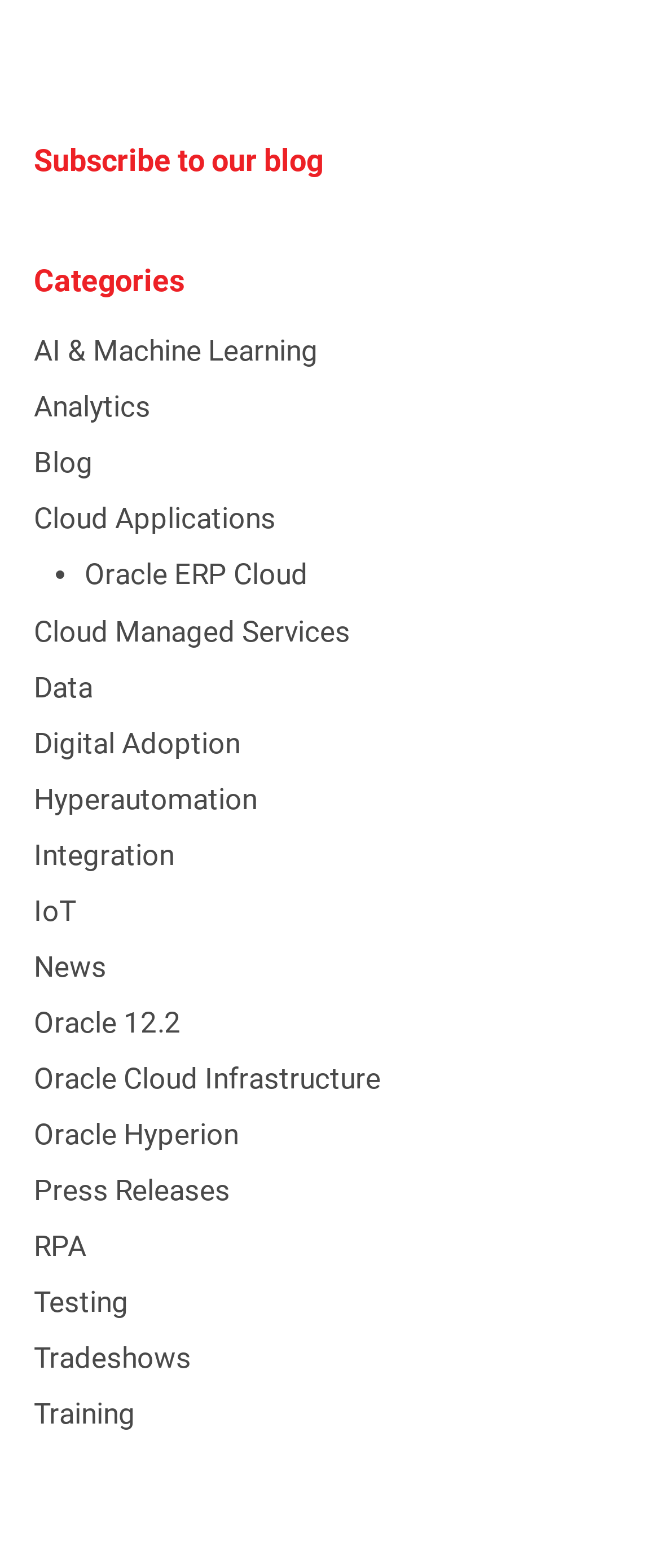Locate the bounding box coordinates of the clickable area to execute the instruction: "Subscribe to the blog". Provide the coordinates as four float numbers between 0 and 1, represented as [left, top, right, bottom].

[0.051, 0.09, 0.931, 0.124]